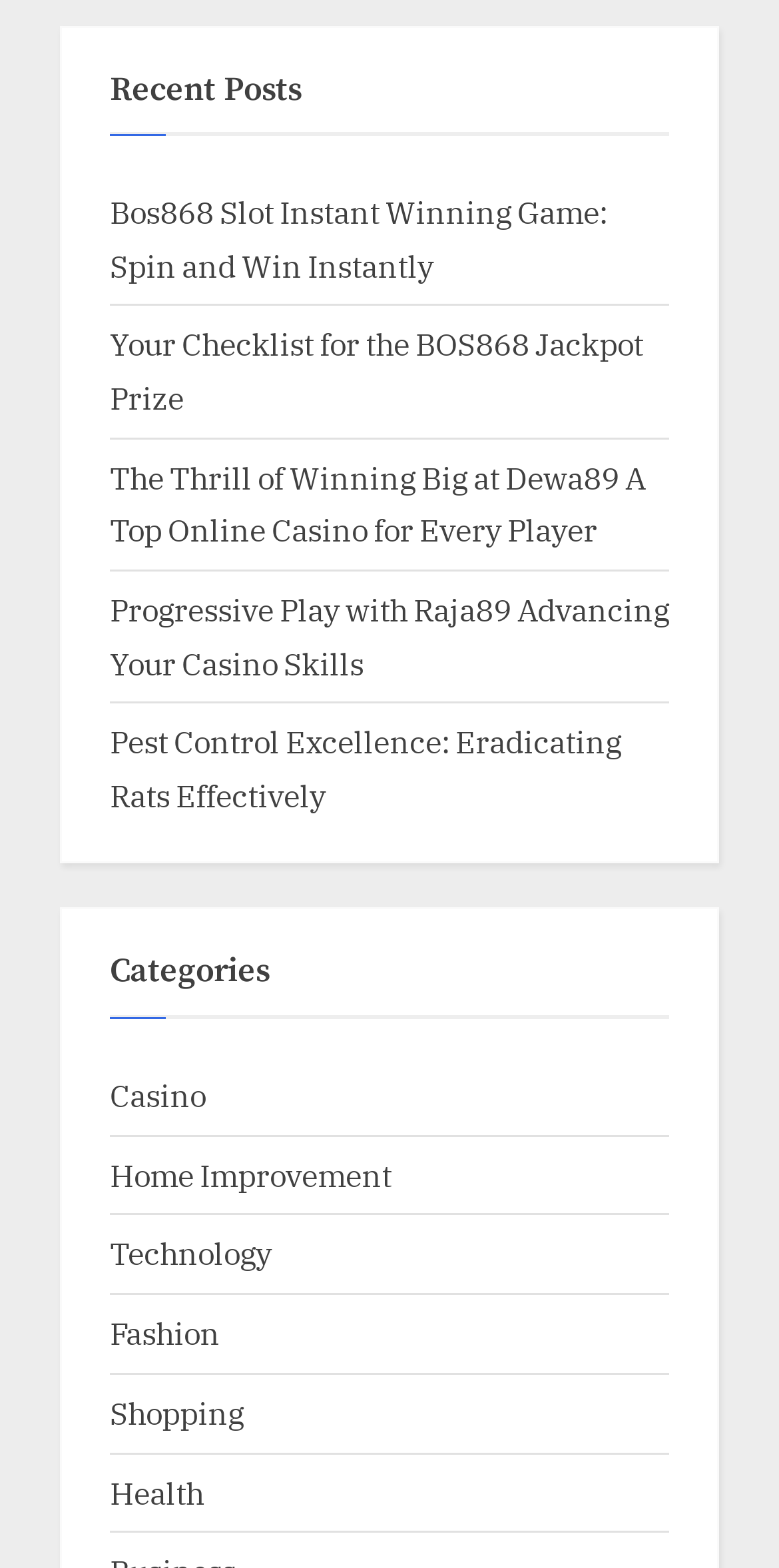Extract the bounding box for the UI element that matches this description: "Fashion".

[0.141, 0.837, 0.282, 0.863]